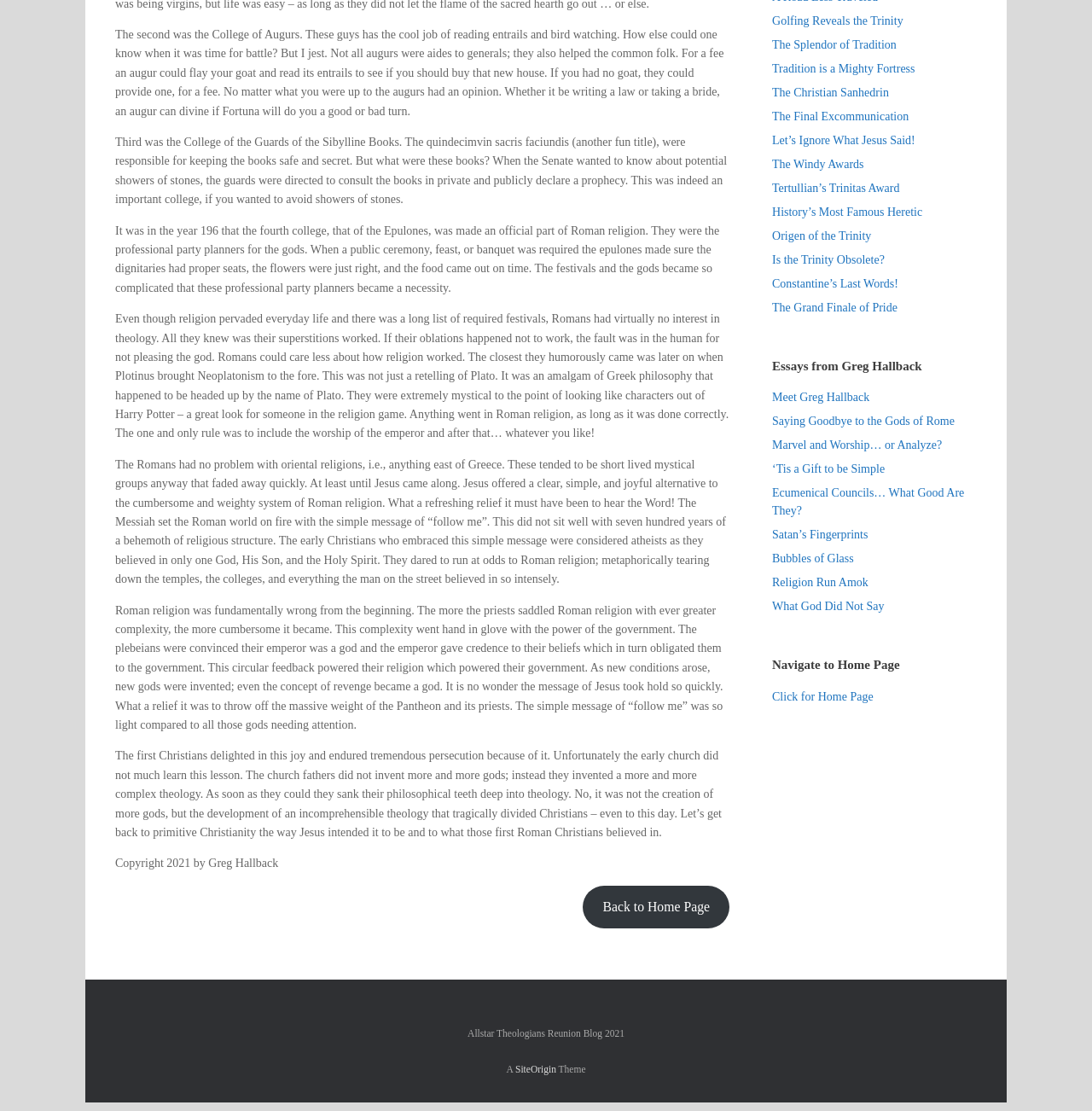Using the provided description: "The Christian Sanhedrin", find the bounding box coordinates of the corresponding UI element. The output should be four float numbers between 0 and 1, in the format [left, top, right, bottom].

[0.707, 0.077, 0.814, 0.089]